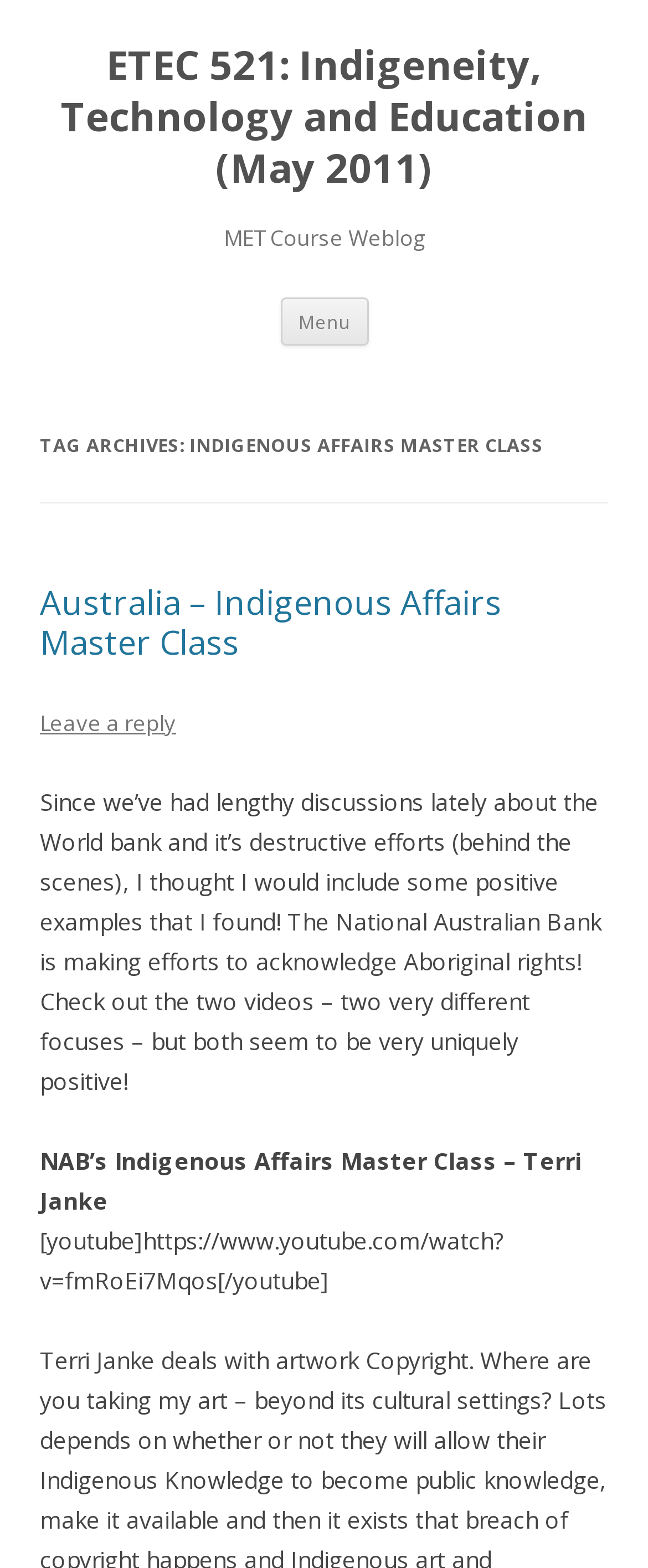Articulate a complete and detailed caption of the webpage elements.

The webpage appears to be a blog post or article about Indigenous Affairs Master Class, specifically focusing on the National Australian Bank's efforts to acknowledge Aboriginal rights. 

At the top of the page, there is a heading that reads "ETEC 521: Indigeneity, Technology and Education (May 2011)" which is also a link. Below this, there is another heading that says "MET Course Weblog". 

To the right of these headings, there is a button labeled "Menu" and a link that says "Skip to content". 

Further down the page, there is a section with a heading that reads "TAG ARCHIVES: INDIGENOUS AFFAIRS MASTER CLASS". Below this, there is a subheading that says "Australia – Indigenous Affairs Master Class", which is also a link. 

Underneath this subheading, there is a block of text that discusses the National Australian Bank's efforts to acknowledge Aboriginal rights, with two embedded videos. The text mentions that the videos have different focuses but are both positive examples. 

There are two more lines of text below this, one of which appears to be a title or caption for one of the videos, "NAB’s Indigenous Affairs Master Class – Terri Janke". The other line of text appears to be a YouTube link.